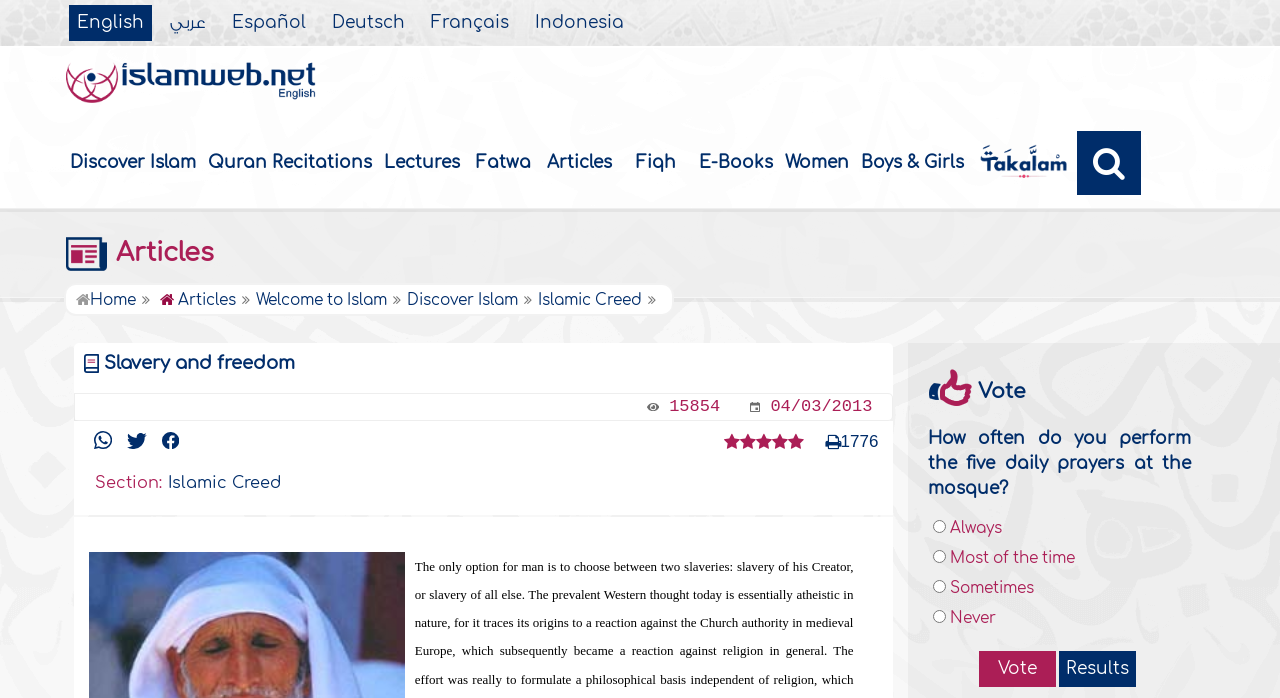Locate the bounding box of the UI element defined by this description: "alt="Islamweb"". The coordinates should be given as four float numbers between 0 and 1, formatted as [left, top, right, bottom].

[0.05, 0.096, 0.257, 0.136]